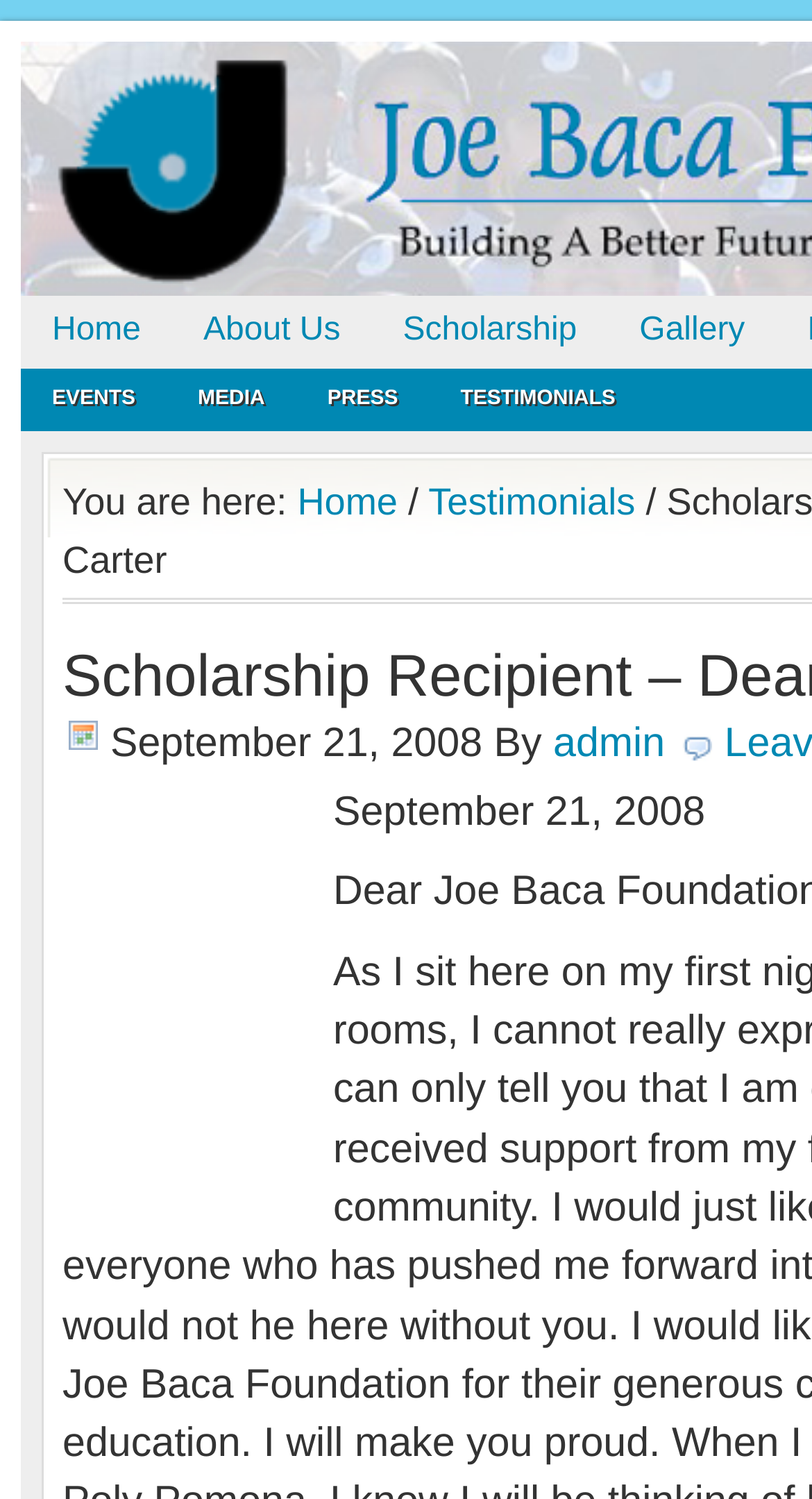Please specify the bounding box coordinates in the format (top-left x, top-left y, bottom-right x, bottom-right y), with values ranging from 0 to 1. Identify the bounding box for the UI component described as follows: About Us

[0.212, 0.197, 0.458, 0.246]